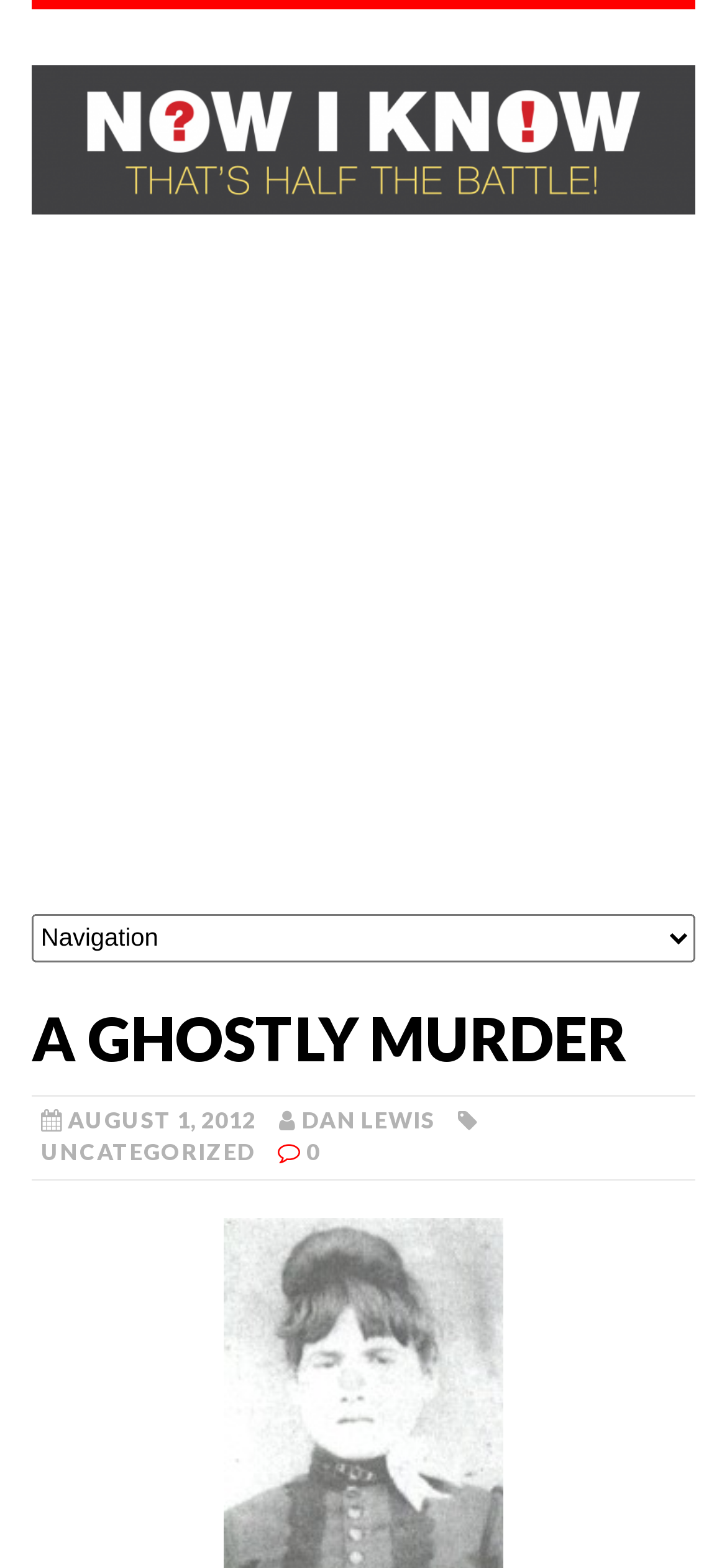Identify and extract the heading text of the webpage.

A GHOSTLY MURDER